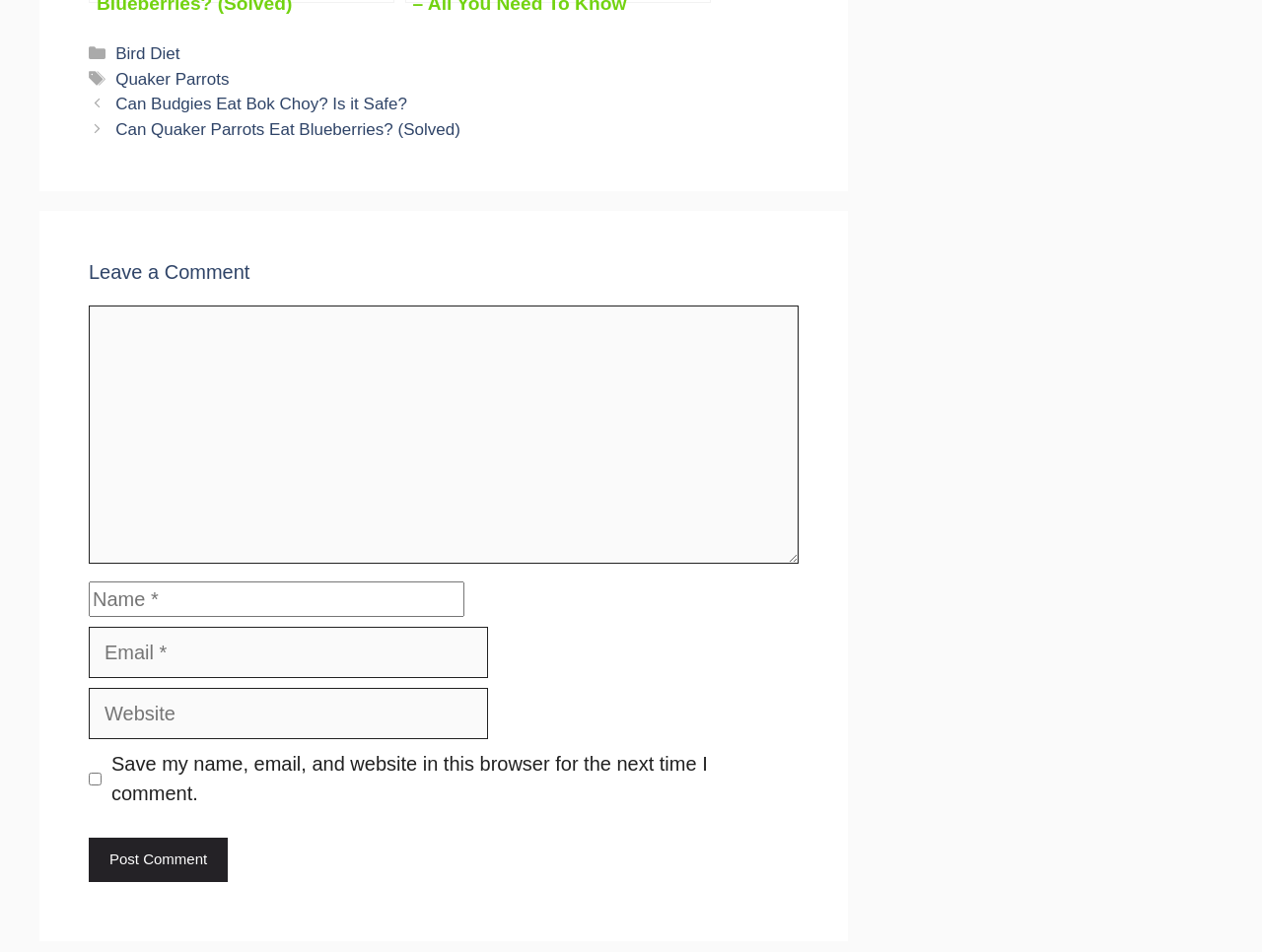Please analyze the image and provide a thorough answer to the question:
What is the purpose of the checkbox?

I analyzed the checkbox element and found that it is labeled 'Save my name, email, and website in this browser for the next time I comment.' which suggests that its purpose is to save comment information.